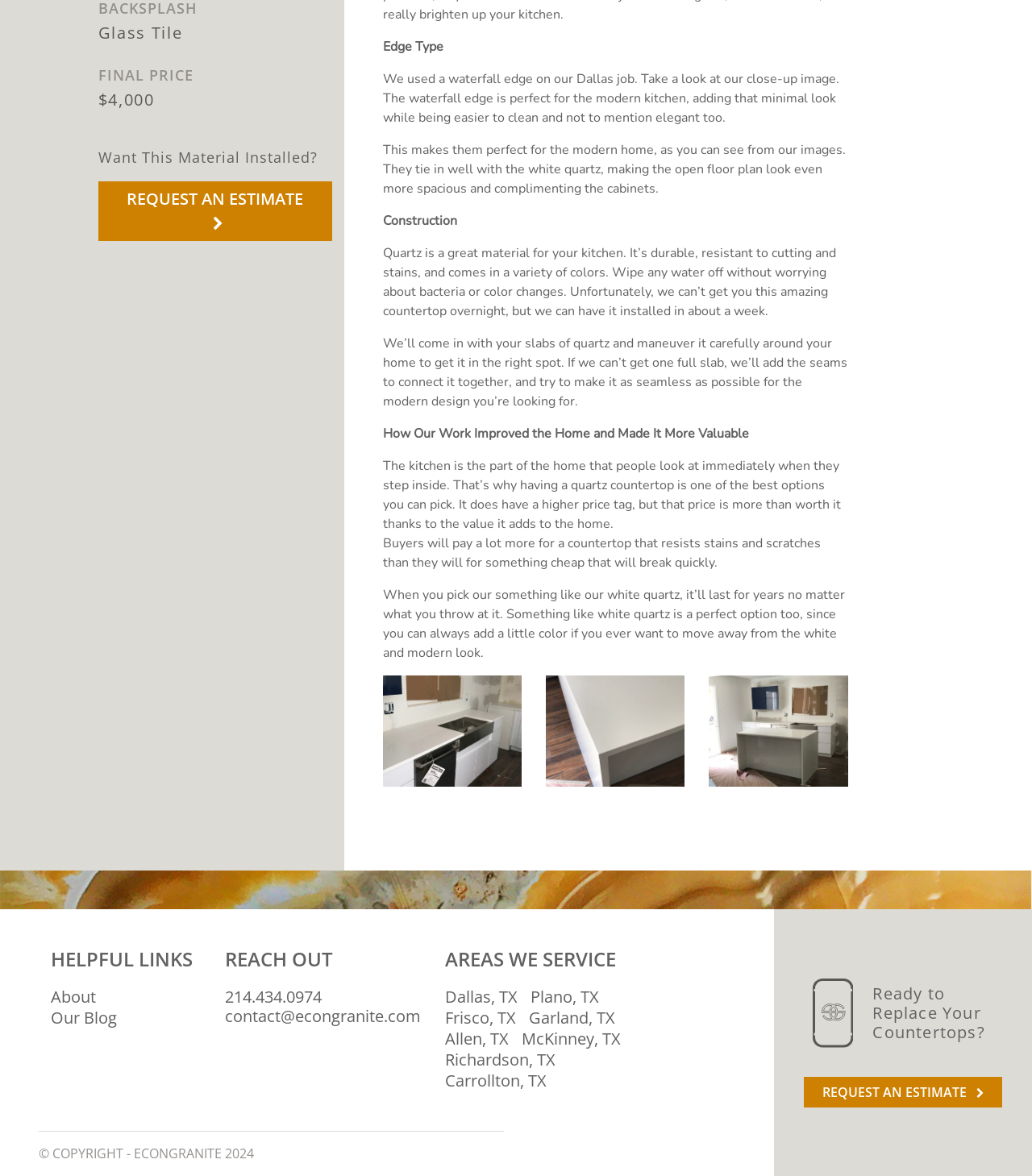What type of edge is used in the Dallas job?
Carefully examine the image and provide a detailed answer to the question.

According to the text, 'We used a waterfall edge on our Dallas job.' This indicates that the type of edge used in the Dallas job is a waterfall edge.